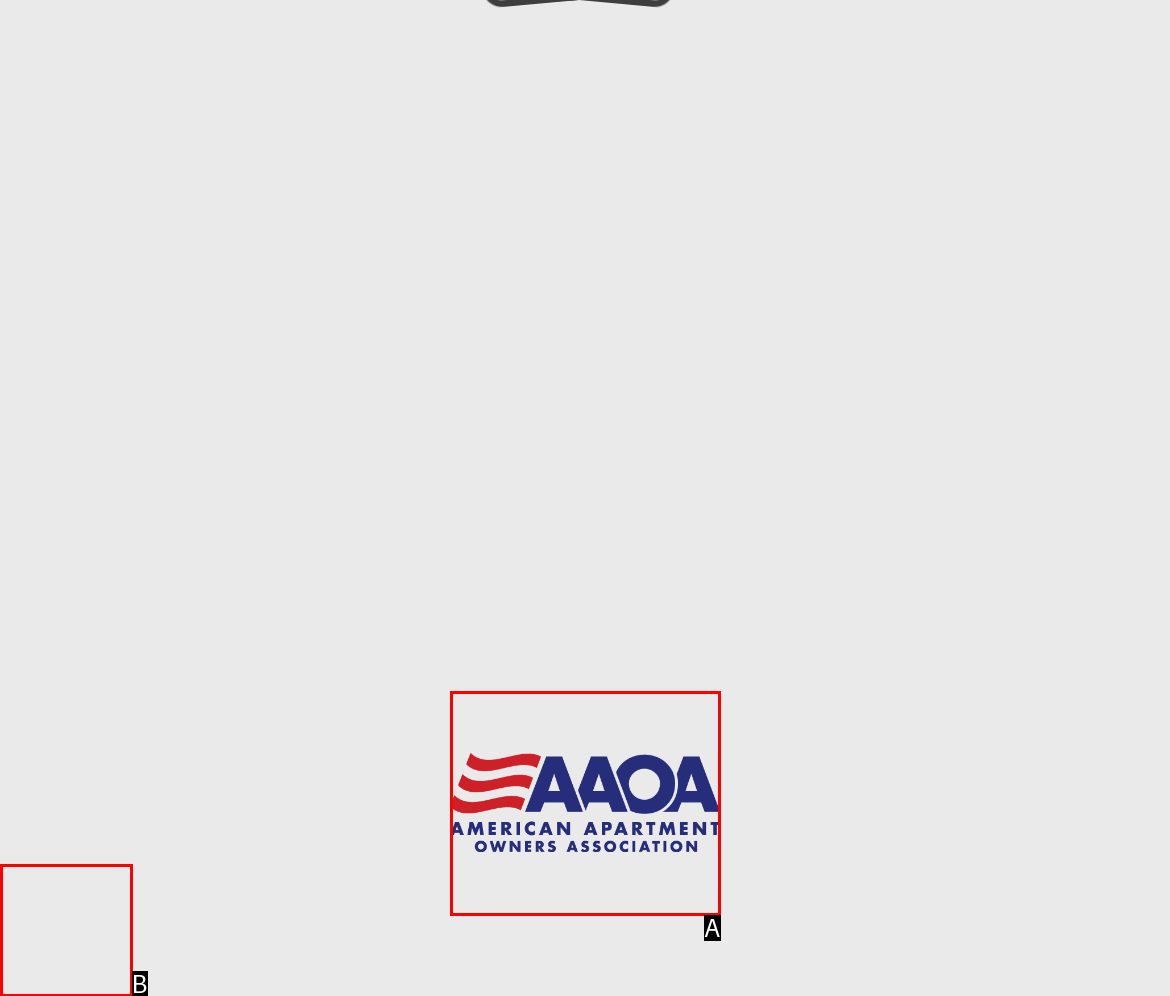Based on the description: NextElectromagnetic Actuators, identify the matching lettered UI element.
Answer by indicating the letter from the choices.

None